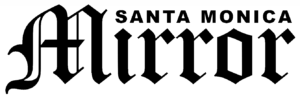Generate a detailed caption that encompasses all aspects of the image.

The image features the logo of the "Santa Monica Mirror," a local news publication known for its coverage of breaking news, community events, and cultural happenings in the Santa Monica area. The logo is presented in a classic typeface, highlighting the name "Santa Monica" above the word "Mirror," which is stylized in a more prominent, artistic font. This visual identity reflects the publication's commitment to delivering quality journalism while maintaining a recognizable and engaging brand presence.